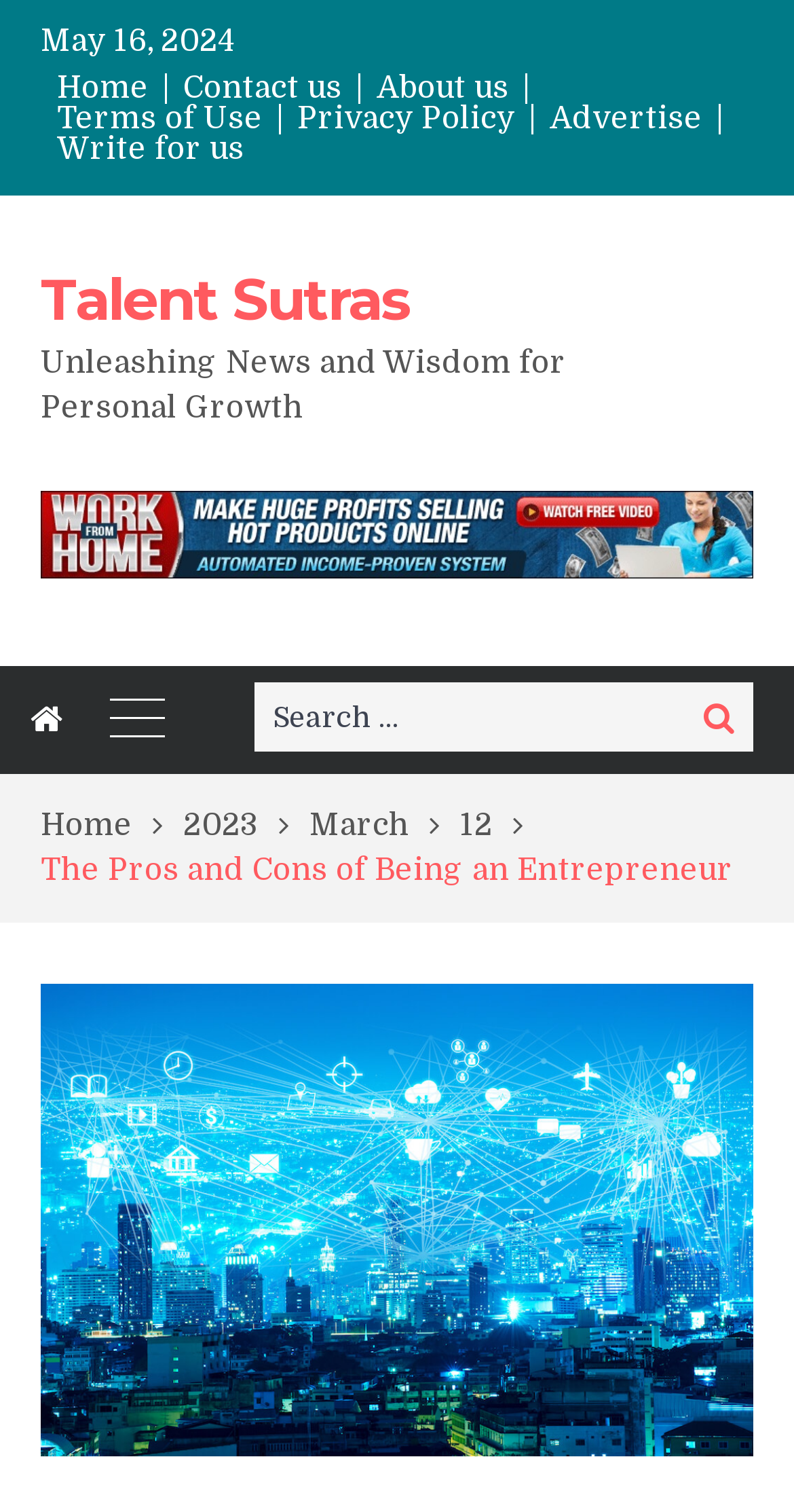Specify the bounding box coordinates of the region I need to click to perform the following instruction: "Read about Terms of Use". The coordinates must be four float numbers in the range of 0 to 1, i.e., [left, top, right, bottom].

[0.051, 0.069, 0.354, 0.089]